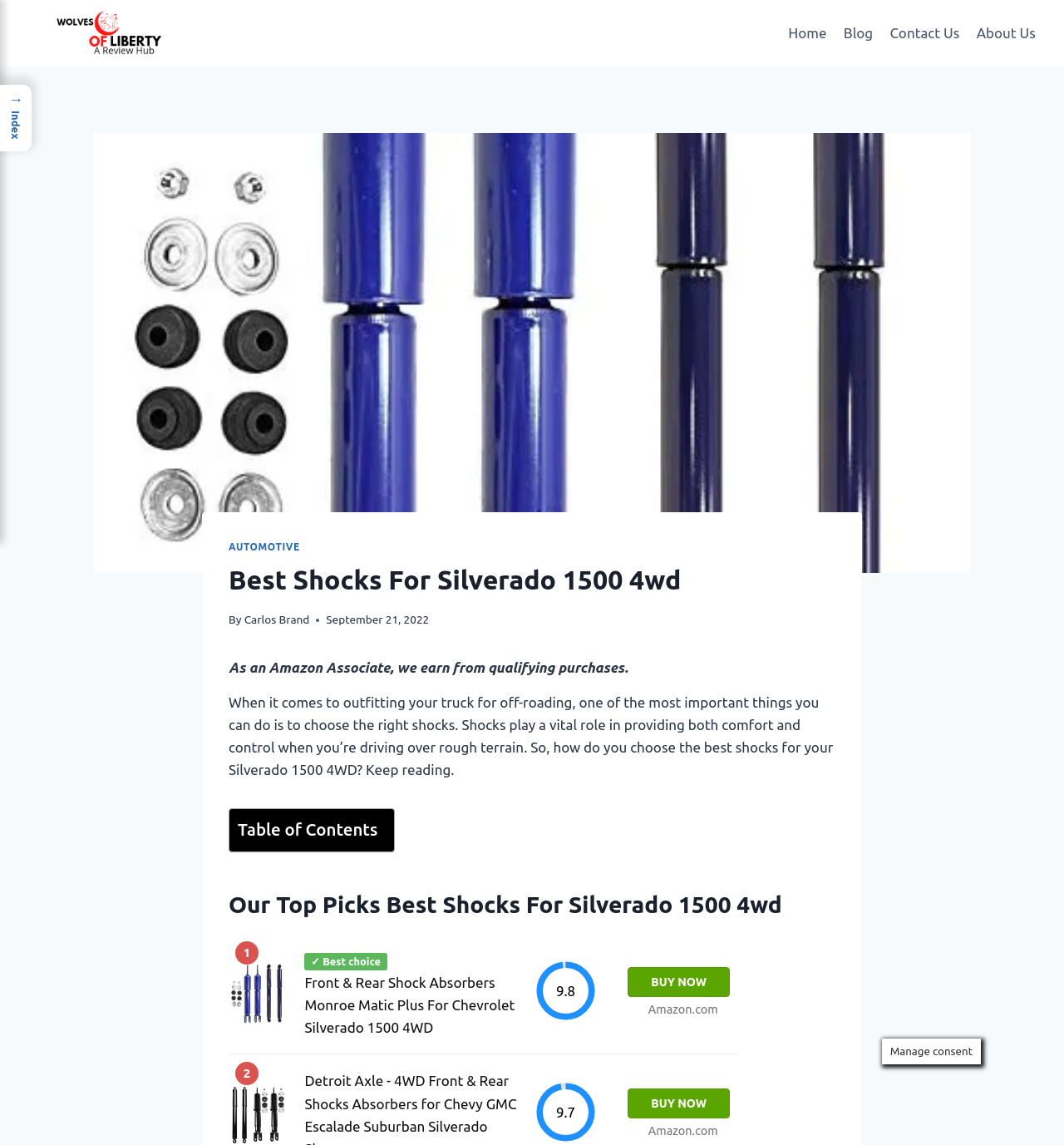Who wrote the article about shocks for Silverado 1500 4WD?
Please provide a detailed and comprehensive answer to the question.

I found the author's name 'Carlos Brand' next to the 'By' text in the article header section.